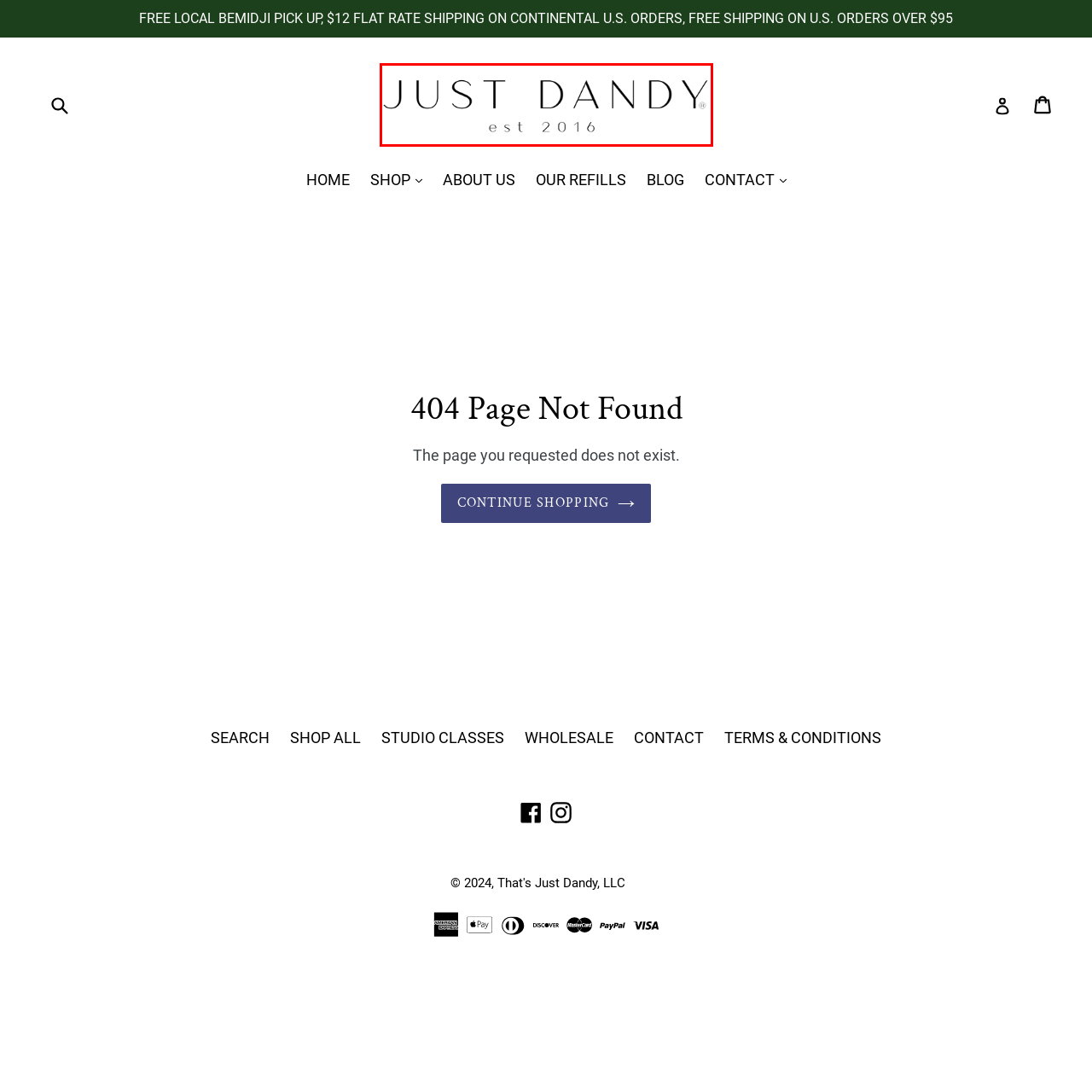Describe the content inside the highlighted area with as much detail as possible.

The image features the logo of "That's Just Dandy, LLC," which prominently displays the brand name "JUST DANDY" in an elegant typeface. The design is minimalistic, with the words "JUST DANDY" rendered in bold black letters, conveying sophistication and modernity. Below the main title, the text "est 2016" is presented in a smaller, lighter font, indicating the establishment year of the brand, adding a sense of tradition and reliability. The logo conveys a sense of style and straightforward charm, encapsulating the essence of the company.